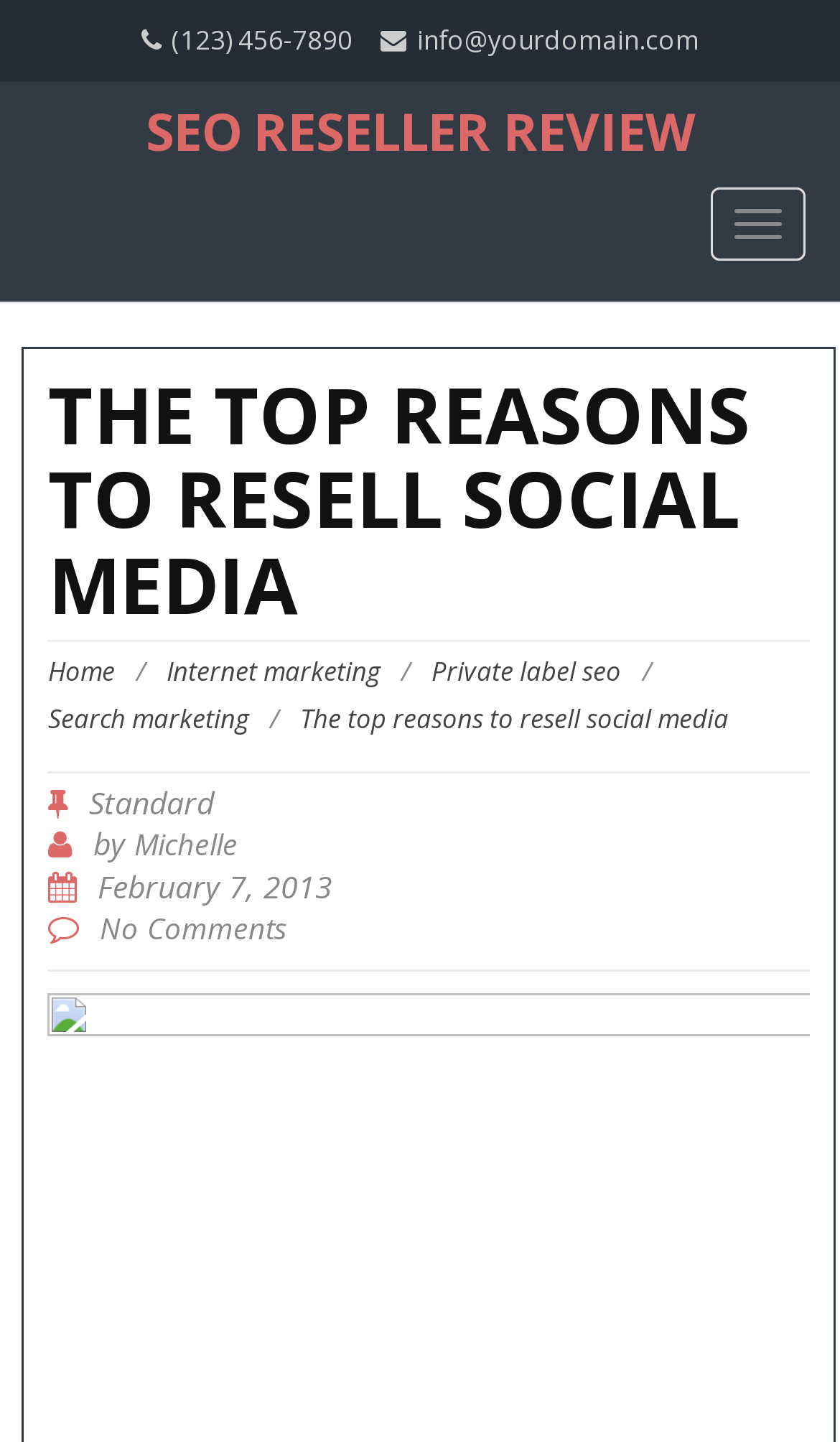Provide a short answer to the following question with just one word or phrase: Who is the author of the article?

Michelle